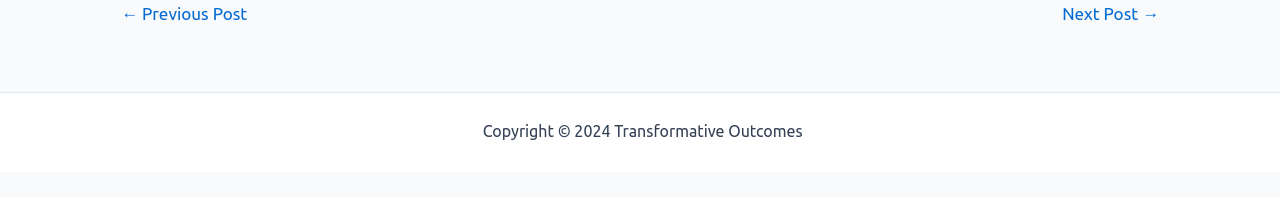How many navigation links are in the 'Post navigation' section?
Look at the screenshot and respond with one word or a short phrase.

2